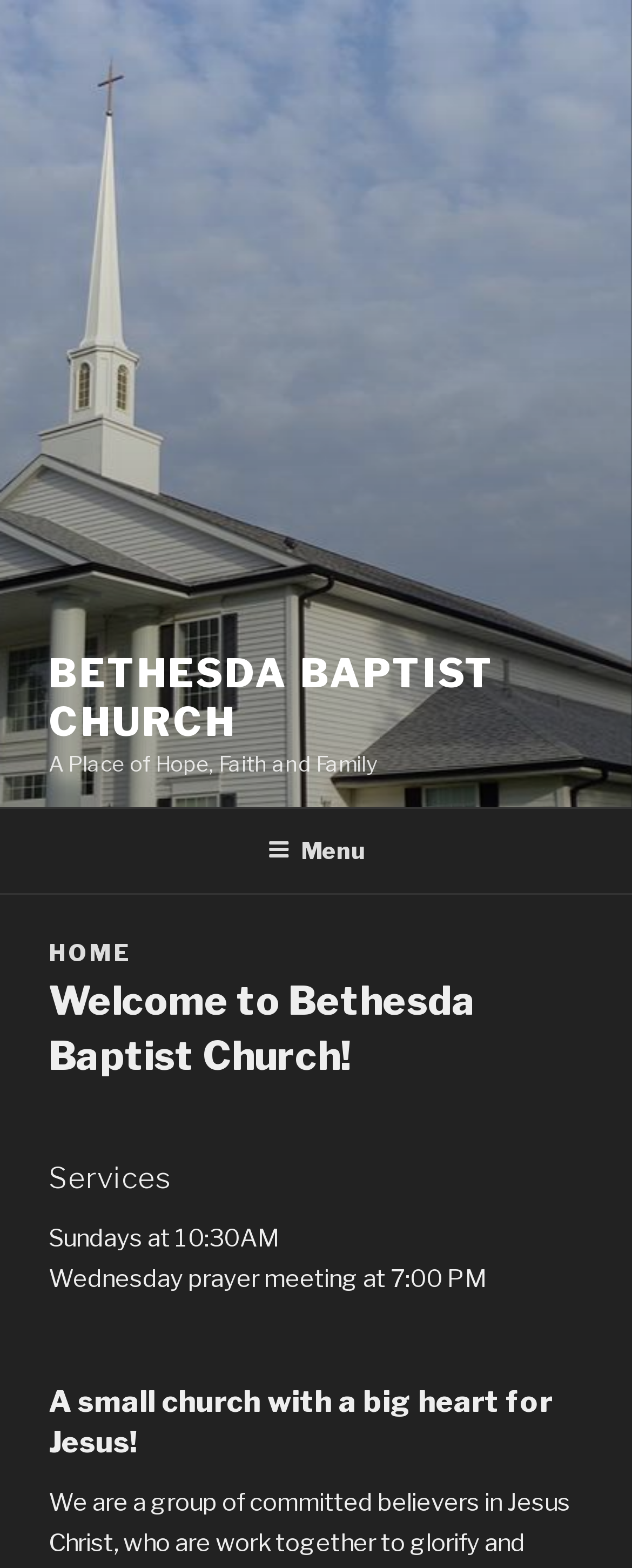What is the name of the church?
Refer to the image and offer an in-depth and detailed answer to the question.

The name of the church can be found in the image and heading elements at the top of the page, which both display the text 'Bethesda Baptist Church'.